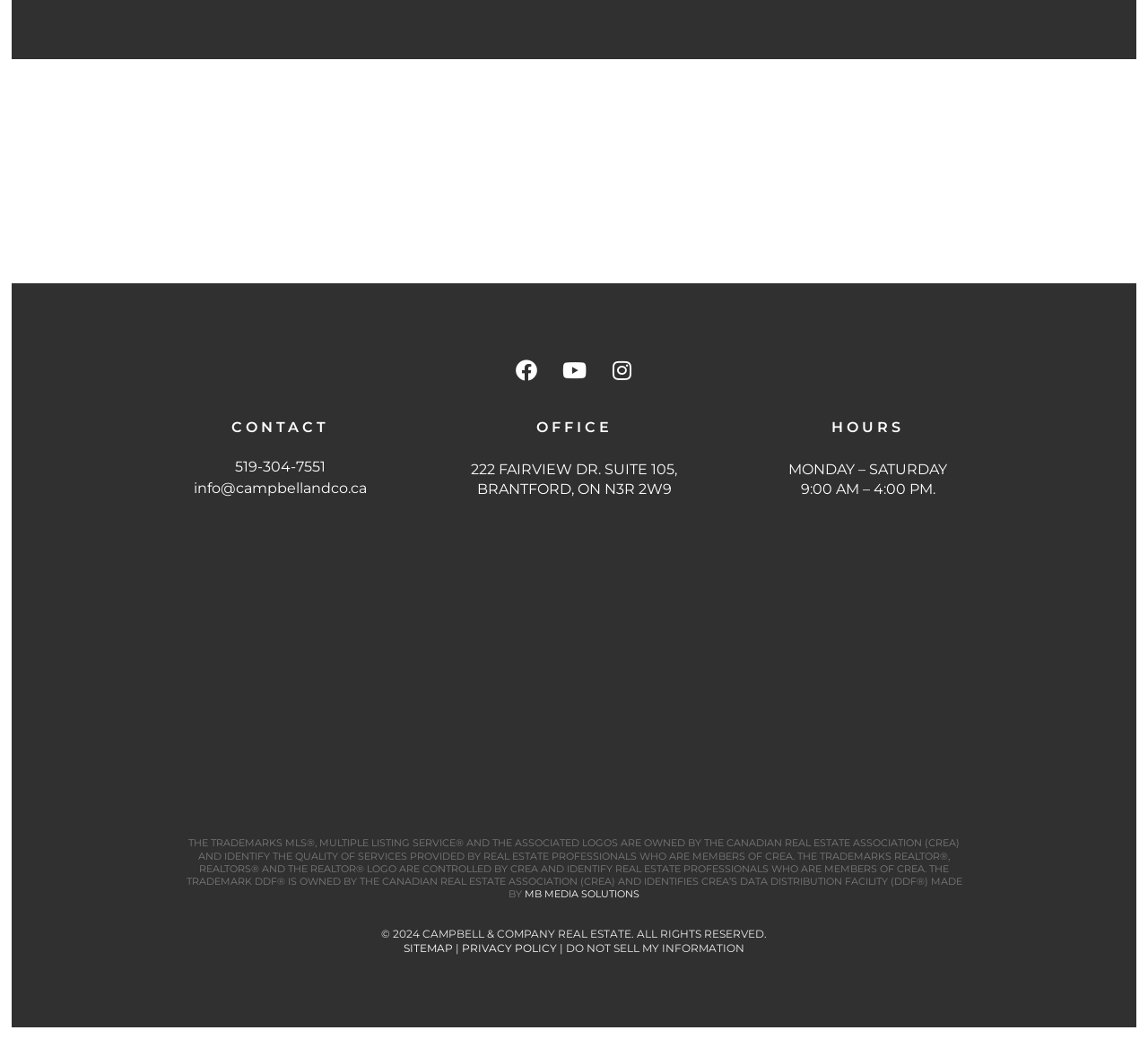What is the address of the office?
Answer the question with a detailed and thorough explanation.

The office address can be found in the 'OFFICE' section of the webpage, which is located below the 'CONTACT' section.